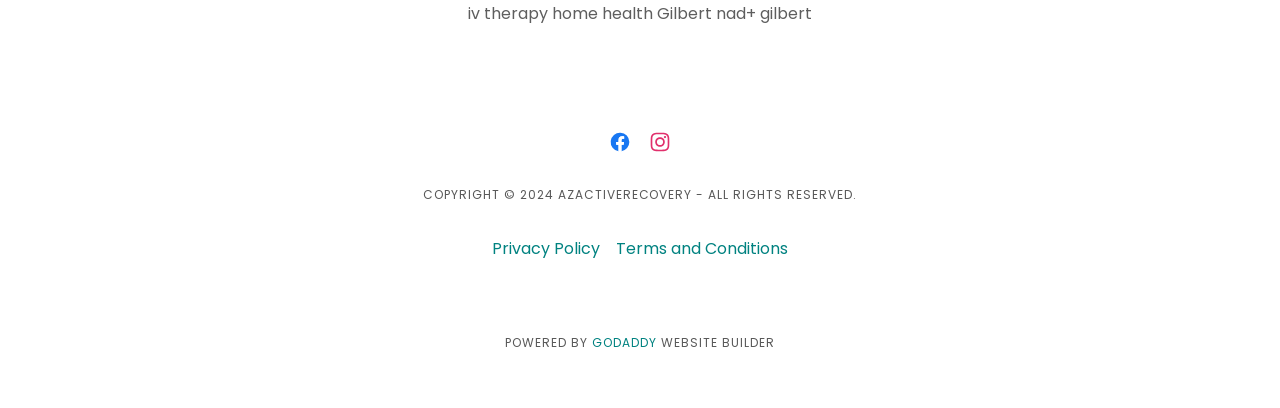Show the bounding box coordinates for the HTML element described as: "Privacy Policy".

[0.378, 0.559, 0.475, 0.659]